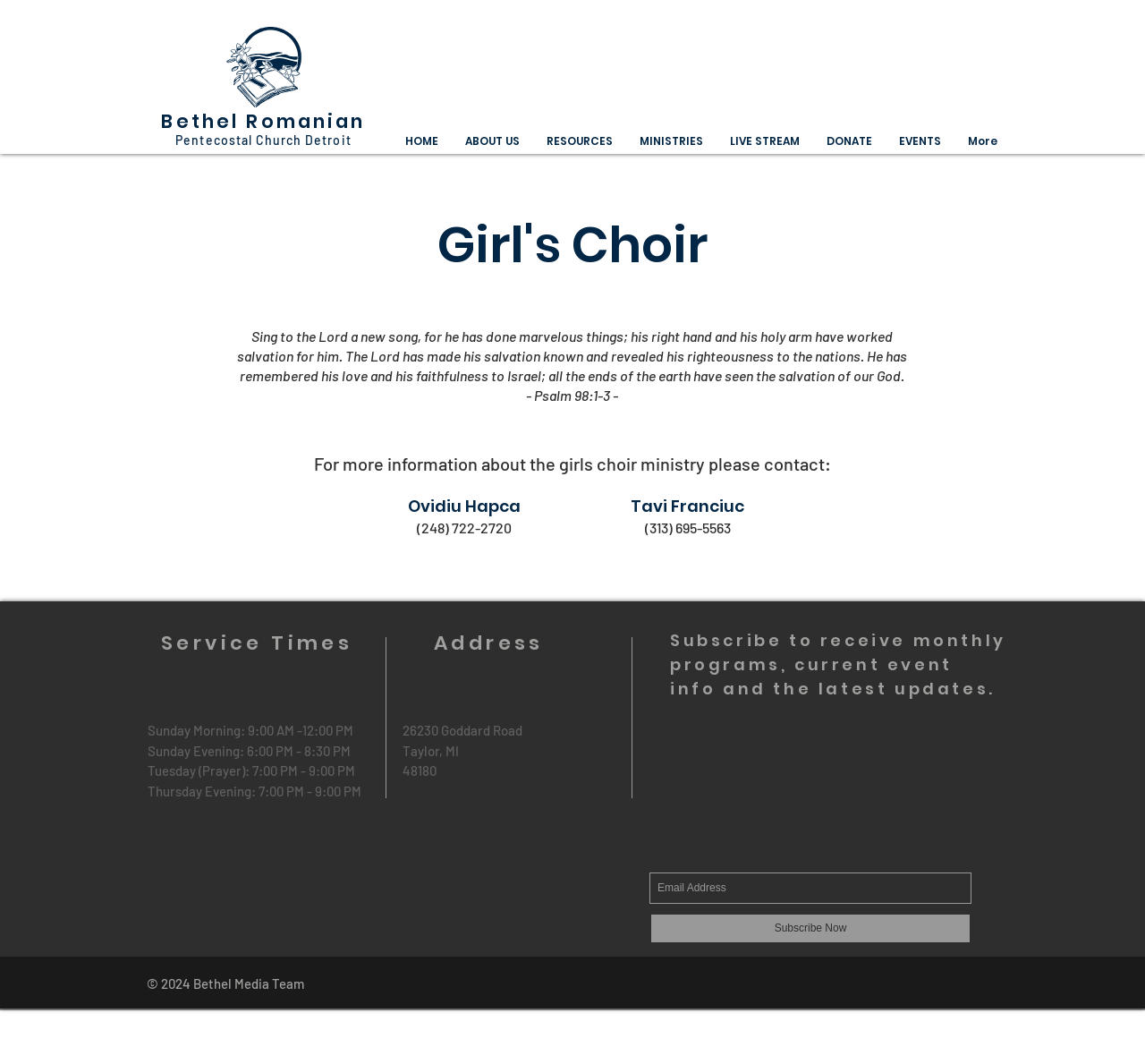Please provide a brief answer to the question using only one word or phrase: 
What is the name of the church?

Bethel Romanian Pentecostal Church